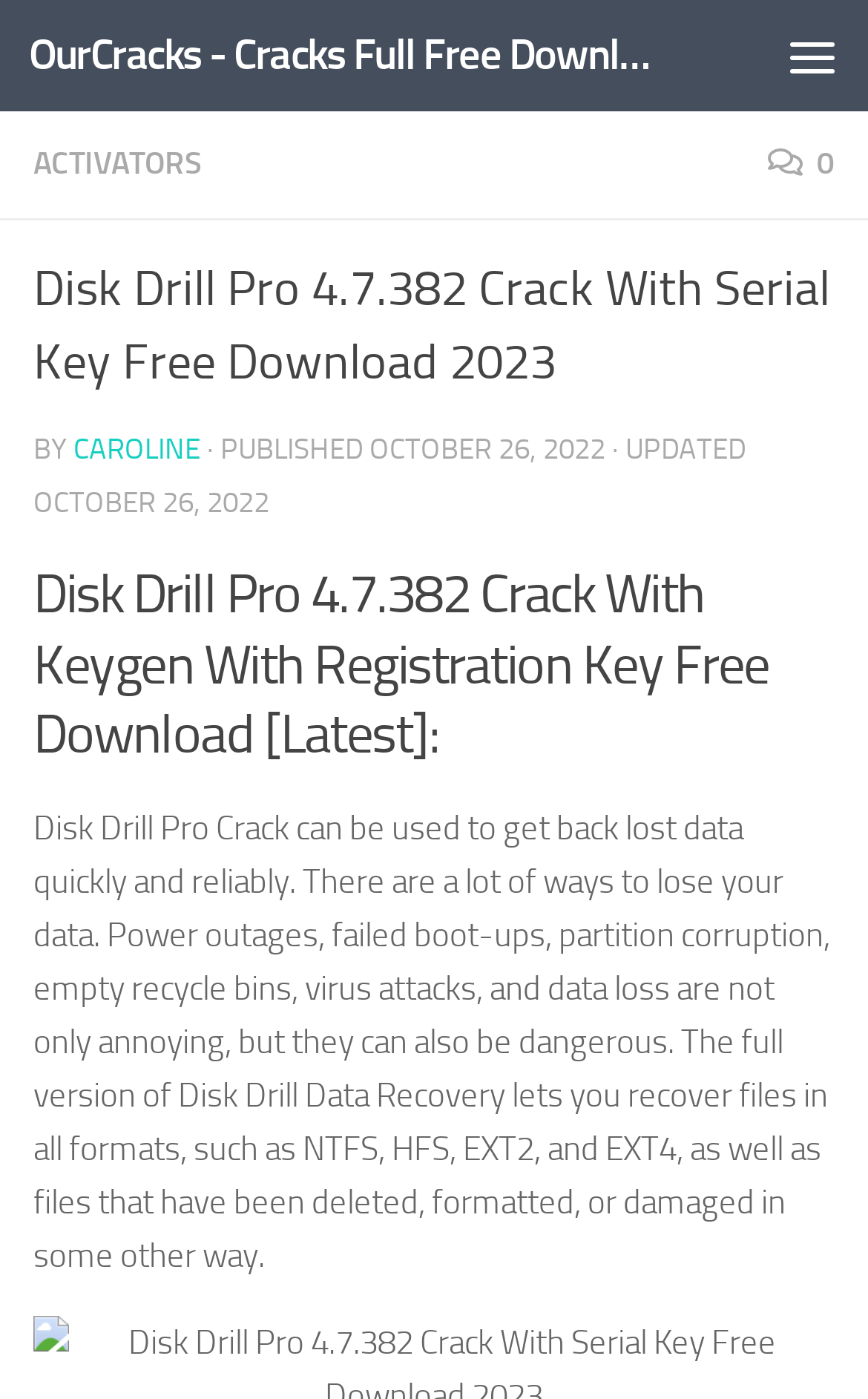Provide a one-word or one-phrase answer to the question:
What is the purpose of Disk Drill Pro?

Data recovery